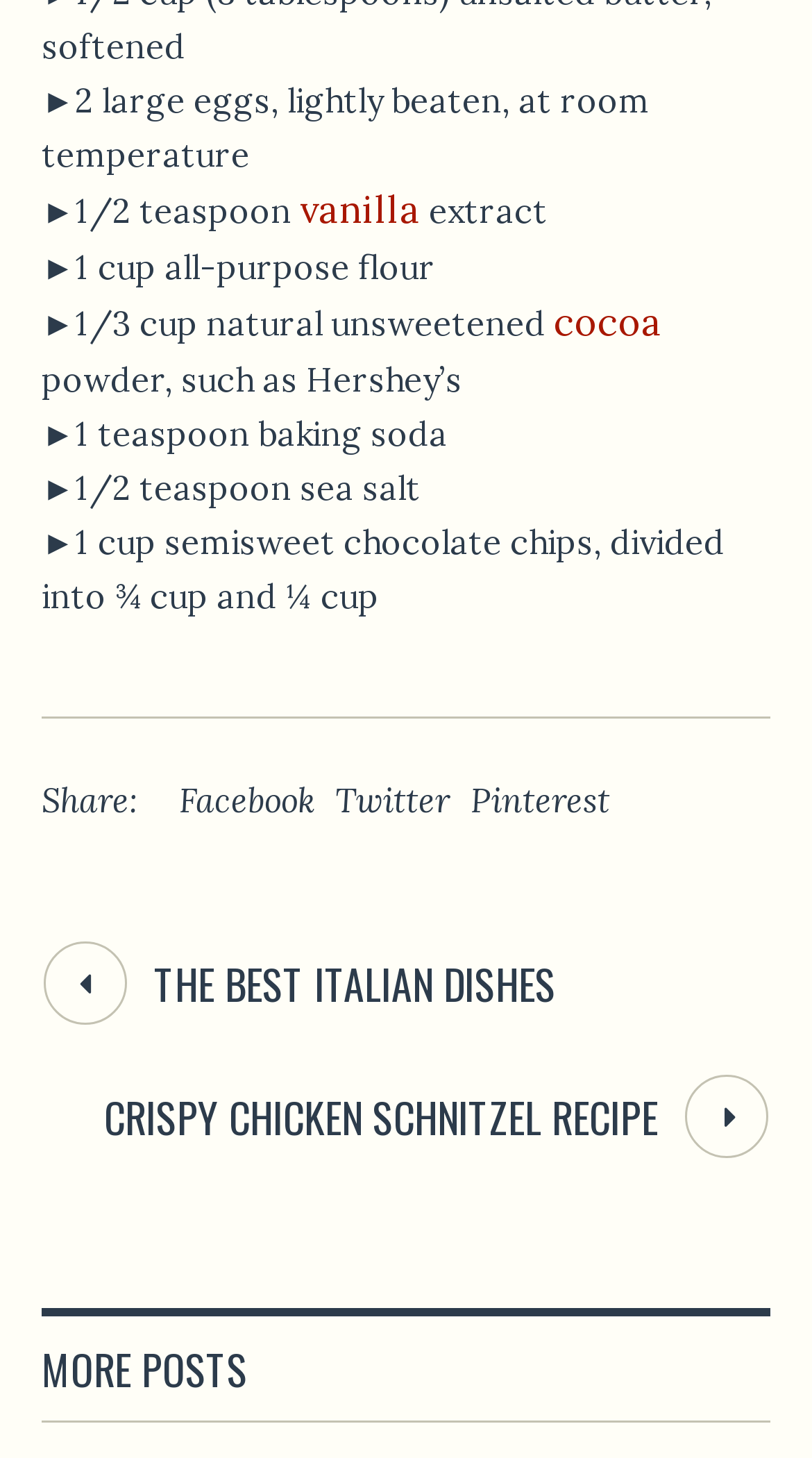How many cups of flour are required in the recipe?
Offer a detailed and exhaustive answer to the question.

The recipe specifies '1 cup all-purpose flour' as one of the ingredients, which indicates that 1 cup of flour is required.